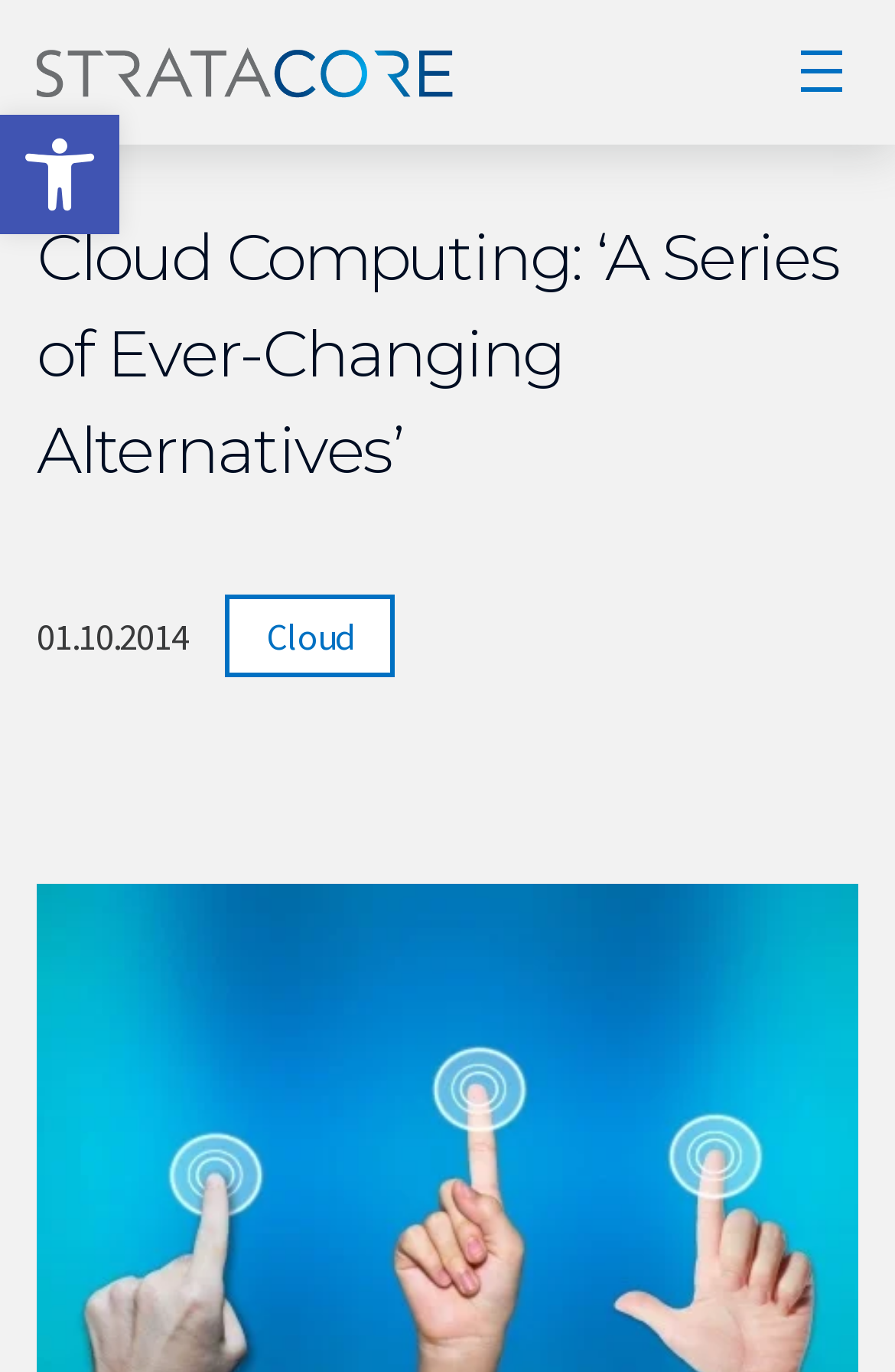How many links are there in the top navigation menu?
Using the information presented in the image, please offer a detailed response to the question.

I counted the number of link elements that are children of the header element with the description 'Menu'. There are three link elements: 'Menu', 'Cloud', and '01.10.2014'.